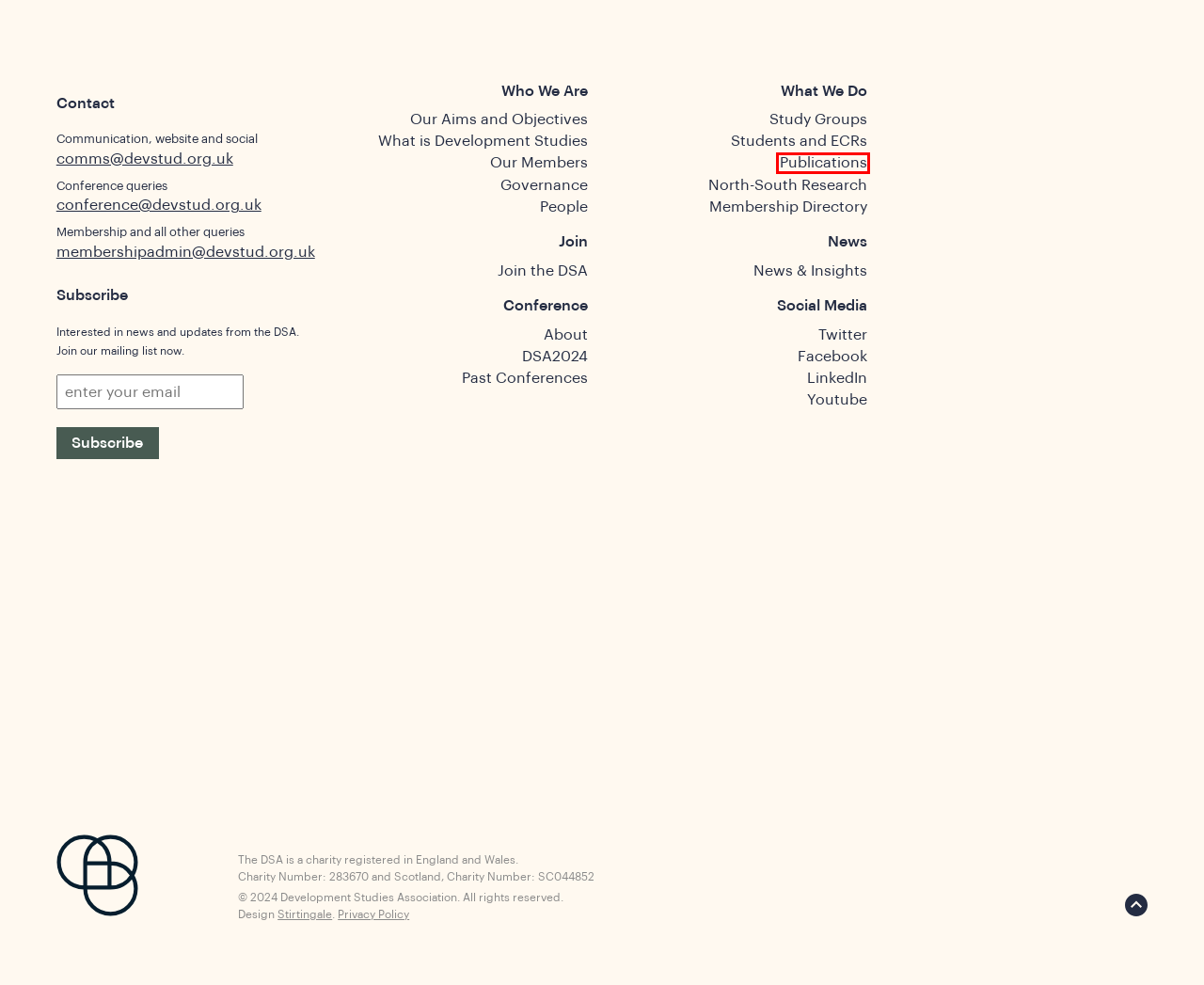Given a screenshot of a webpage featuring a red bounding box, identify the best matching webpage description for the new page after the element within the red box is clicked. Here are the options:
A. North-South Research — Development Studies Association
B. Publications — Development Studies Association
C. Study Groups — Development Studies Association
D. Past Conferences — Development Studies Association
E. The DSA Annual Conference — Development Studies Association
F. Governance — Development Studies Association
G. Stirtingale - Creative Web Design & Development Studio
H. Students and ECRs — Development Studies Association

B